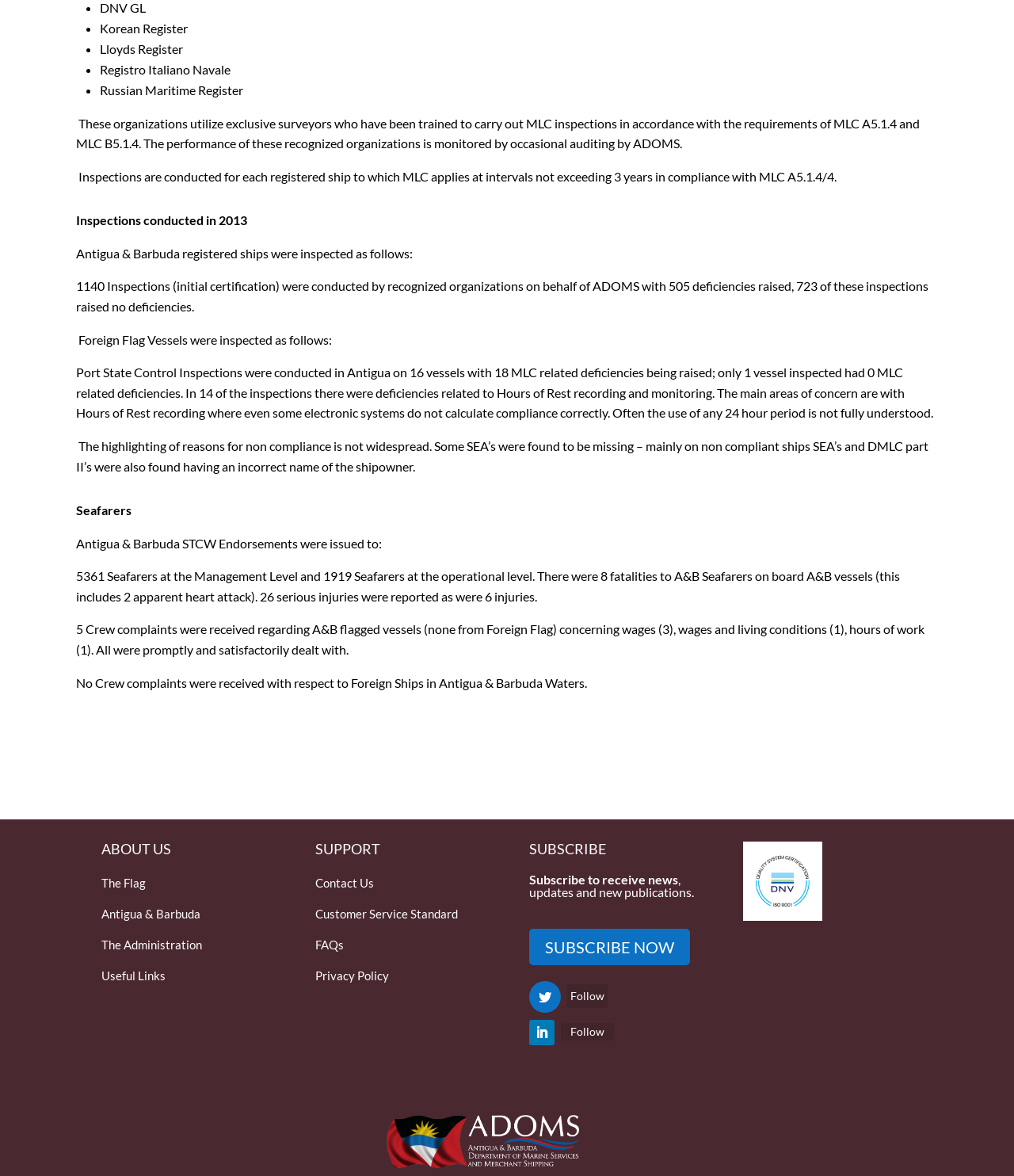Give a concise answer of one word or phrase to the question: 
How many MLC related deficiencies were raised in Port State Control Inspections?

18